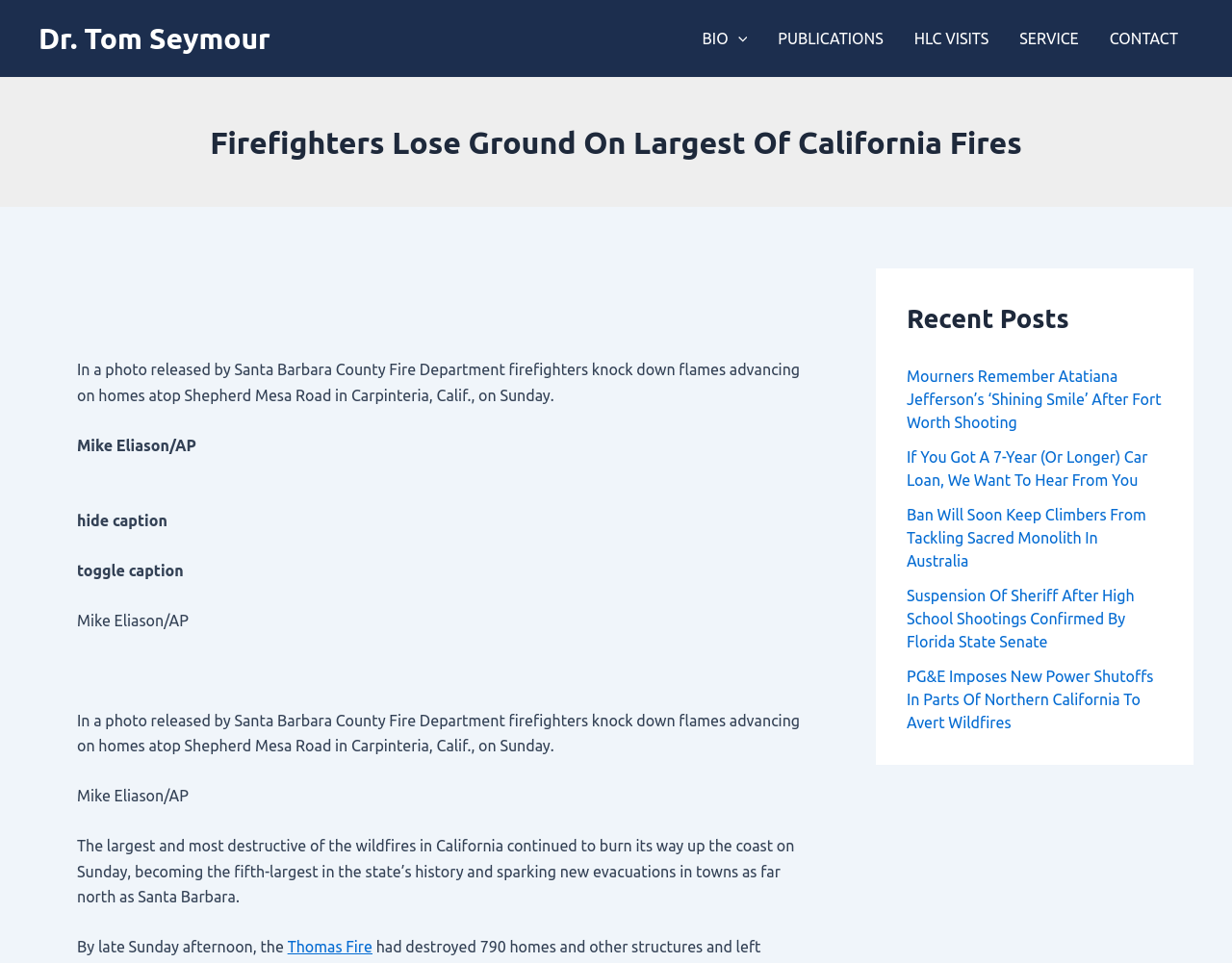Please indicate the bounding box coordinates of the element's region to be clicked to achieve the instruction: "Read about Thomas Fire". Provide the coordinates as four float numbers between 0 and 1, i.e., [left, top, right, bottom].

[0.233, 0.974, 0.302, 0.992]